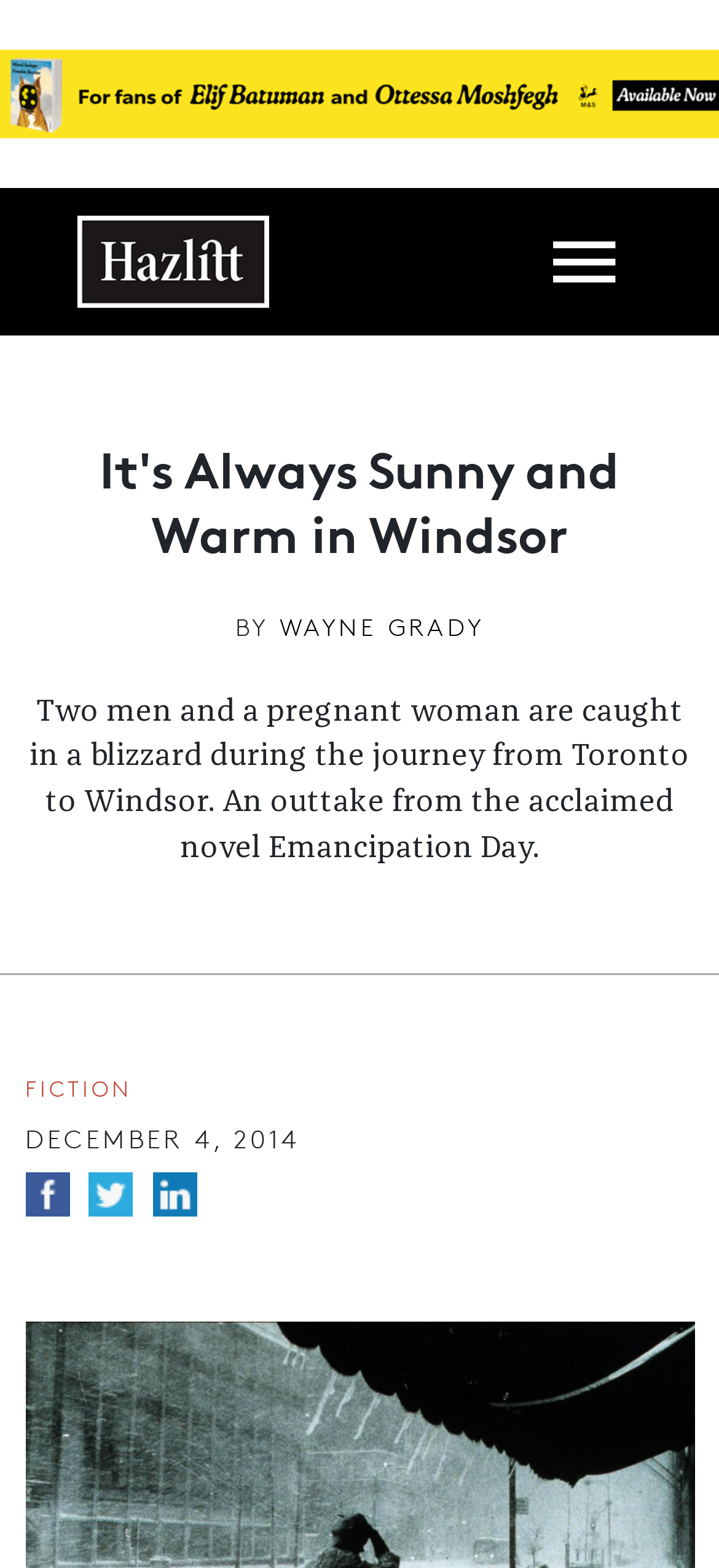Identify and generate the primary title of the webpage.

It's Always Sunny and Warm in Windsor